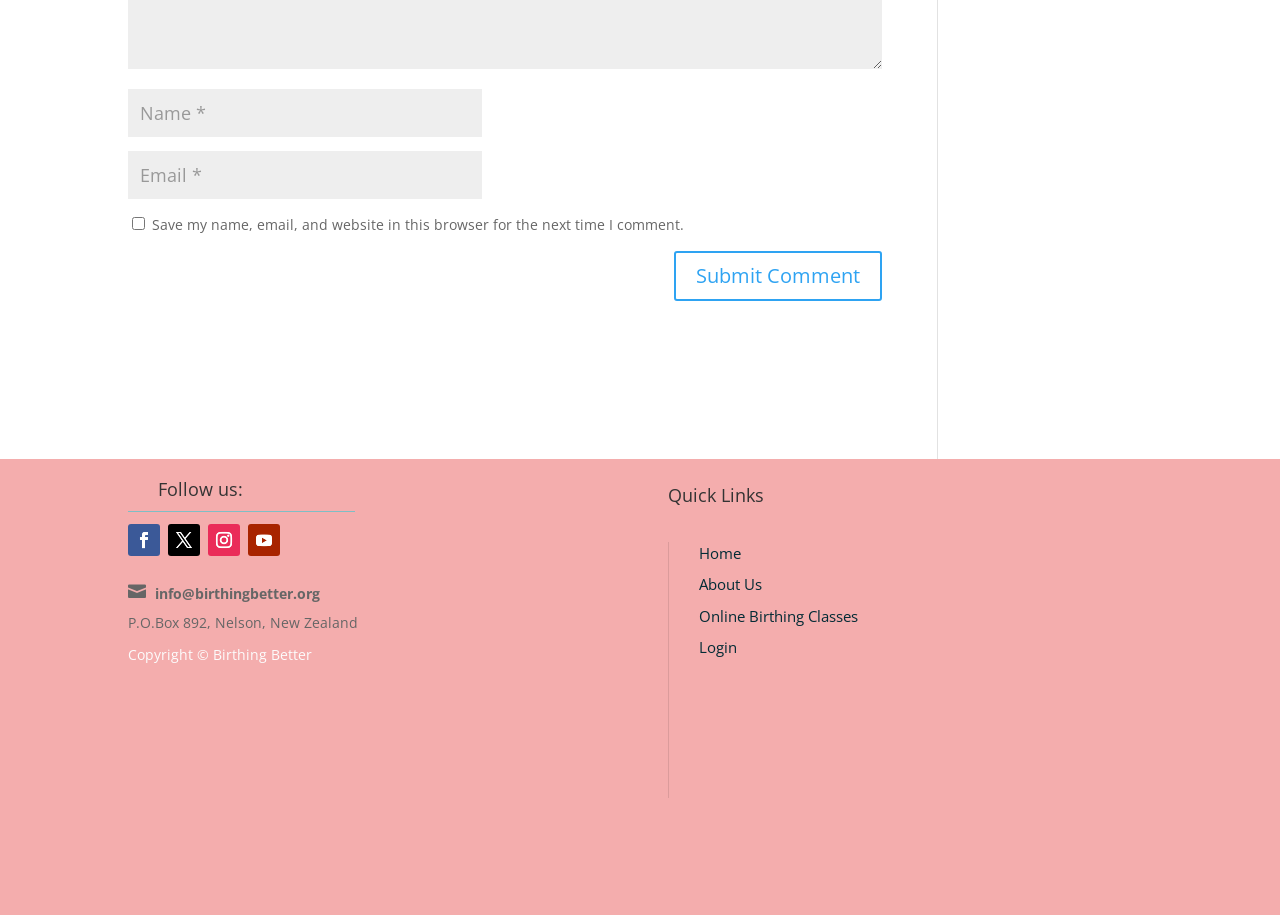Locate the UI element described as follows: "input value="Name *" name="author"". Return the bounding box coordinates as four float numbers between 0 and 1 in the order [left, top, right, bottom].

[0.1, 0.098, 0.377, 0.15]